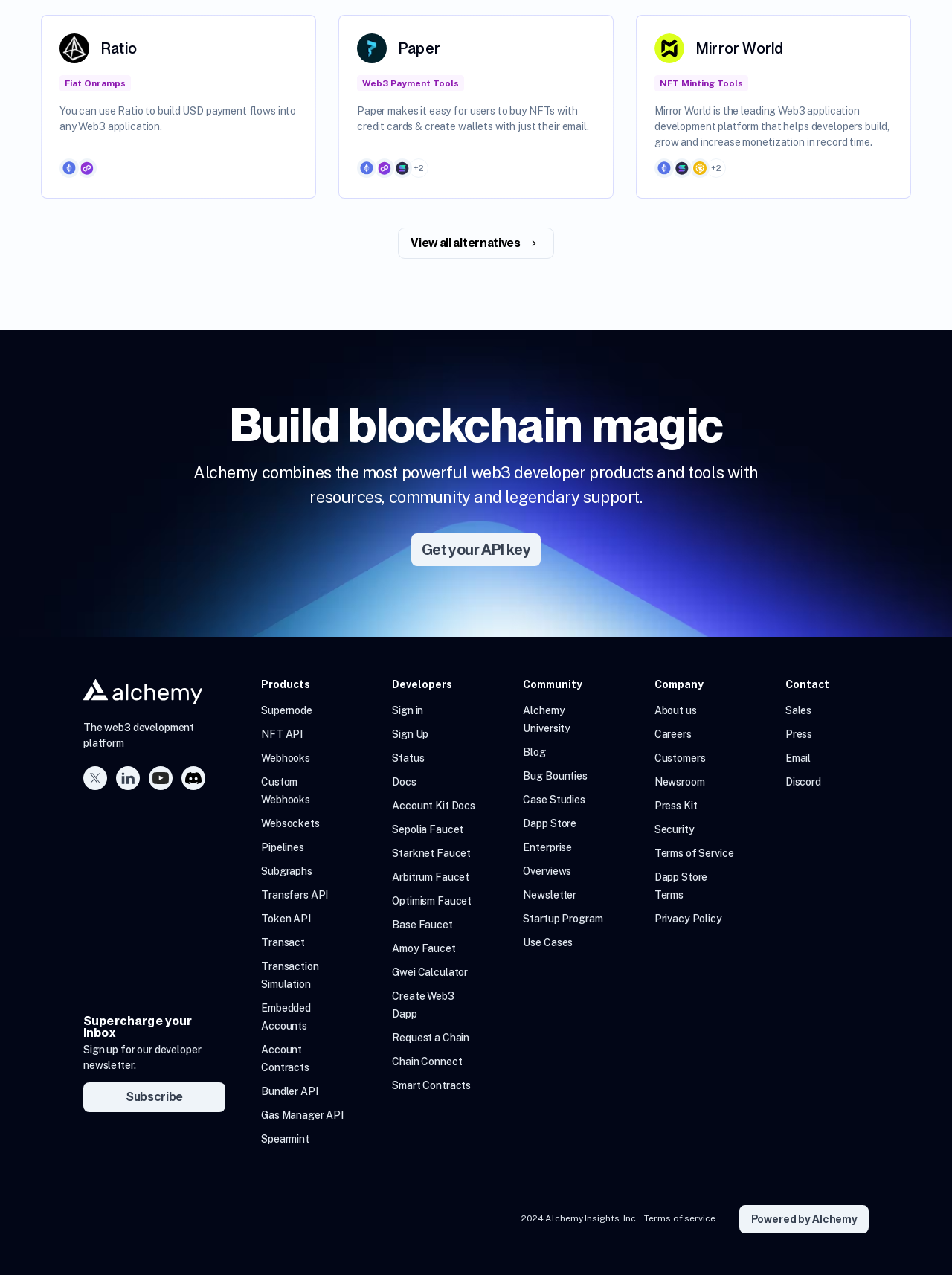Bounding box coordinates should be in the format (top-left x, top-left y, bottom-right x, bottom-right y) and all values should be floating point numbers between 0 and 1. Determine the bounding box coordinate for the UI element described as: Arbitrum Faucet

[0.412, 0.683, 0.493, 0.692]